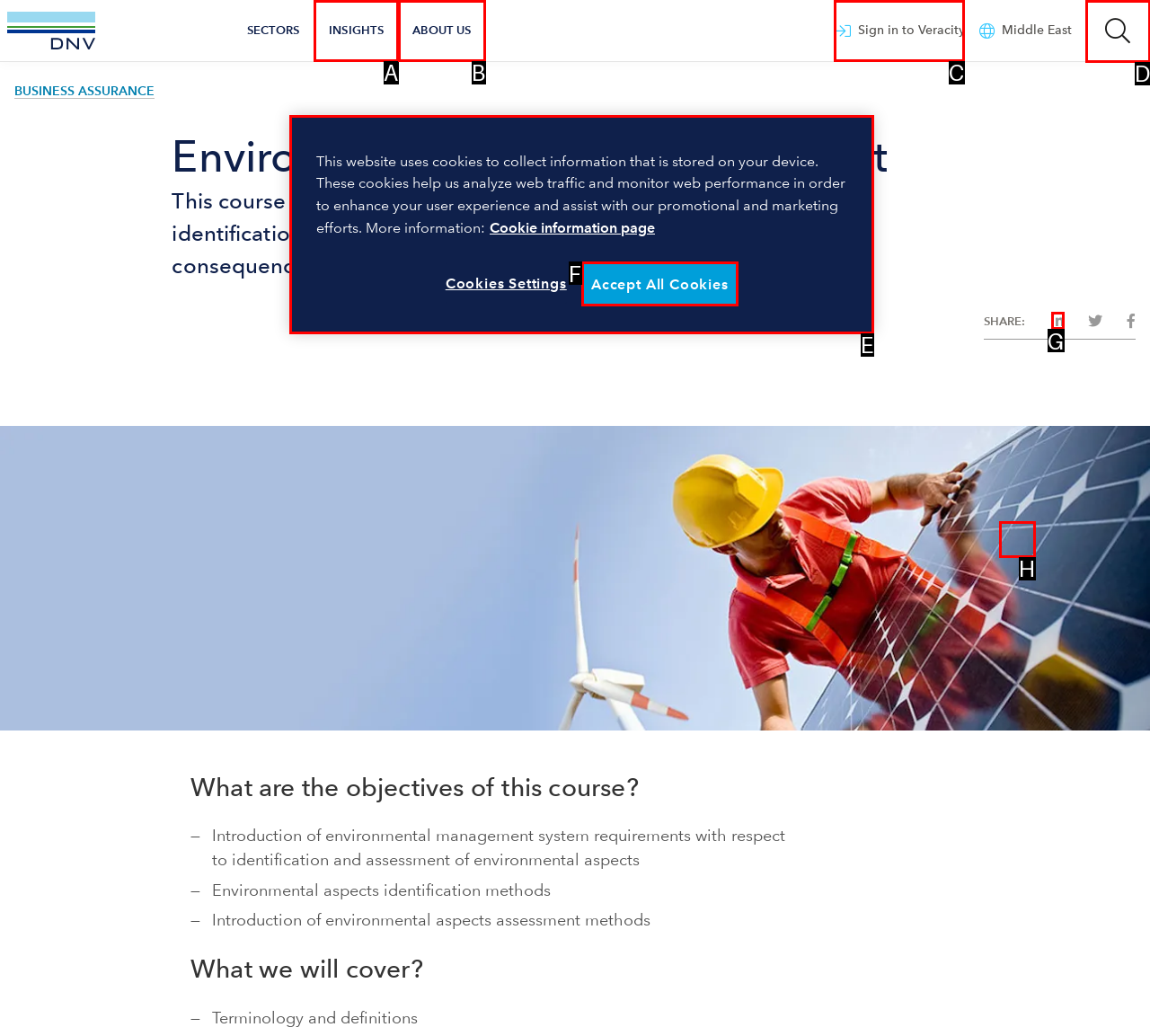Tell me the correct option to click for this task: Open search
Write down the option's letter from the given choices.

D